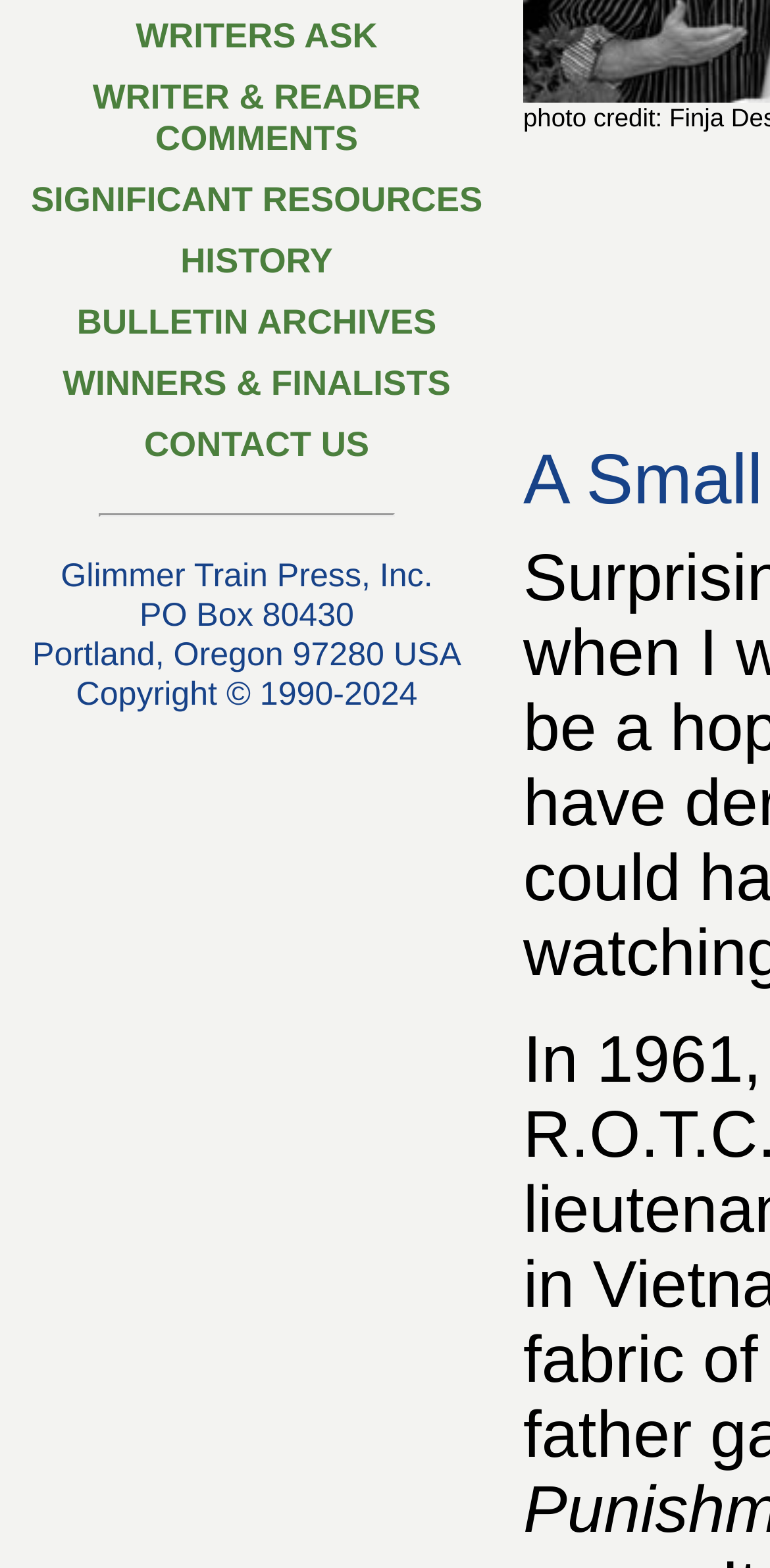Based on the element description: "SIGNIFICANT RESOURCES", identify the bounding box coordinates for this UI element. The coordinates must be four float numbers between 0 and 1, listed as [left, top, right, bottom].

[0.0, 0.108, 0.641, 0.147]